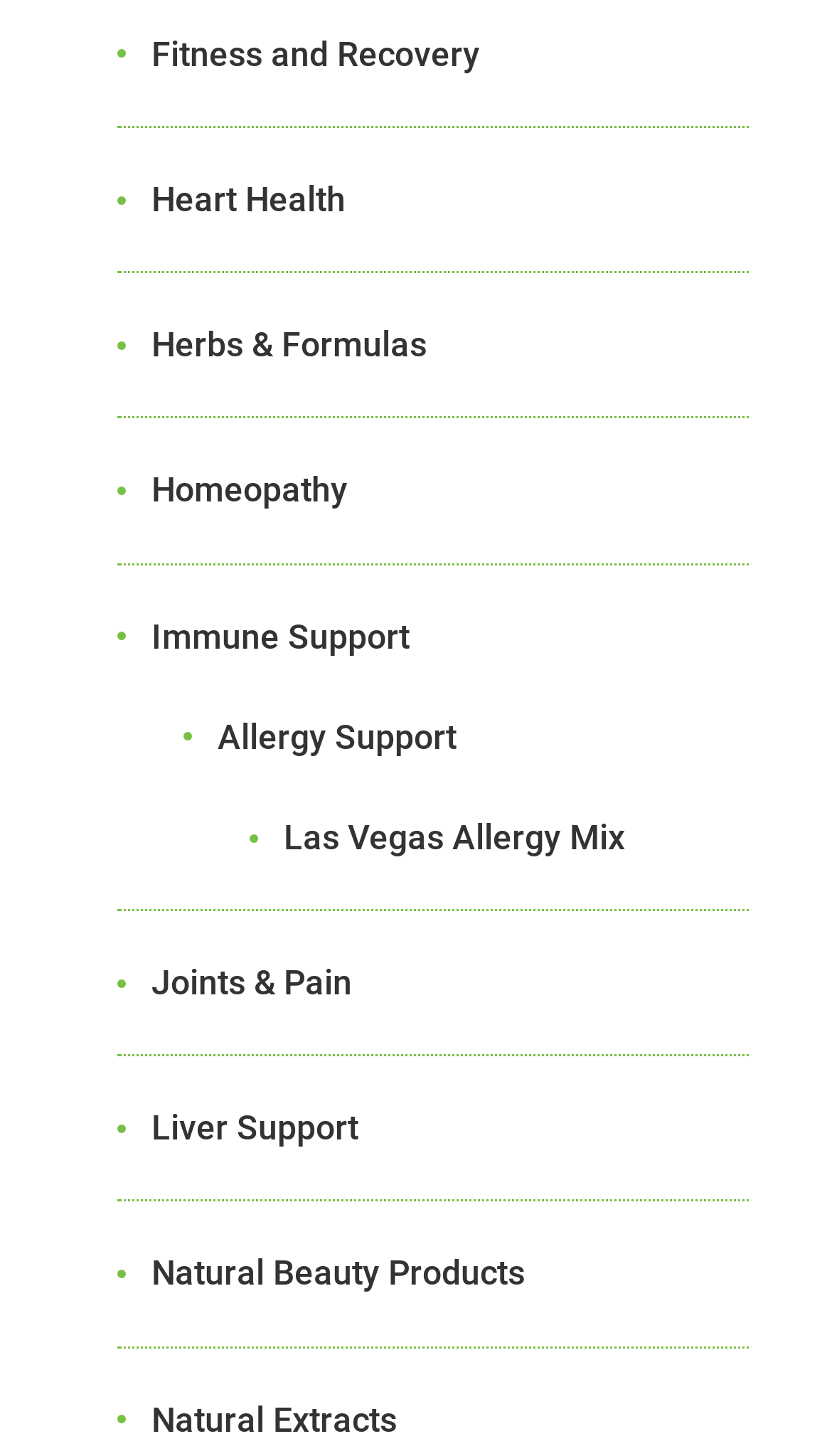What is the last category listed on the webpage?
Look at the image and answer the question using a single word or phrase.

Natural Extracts